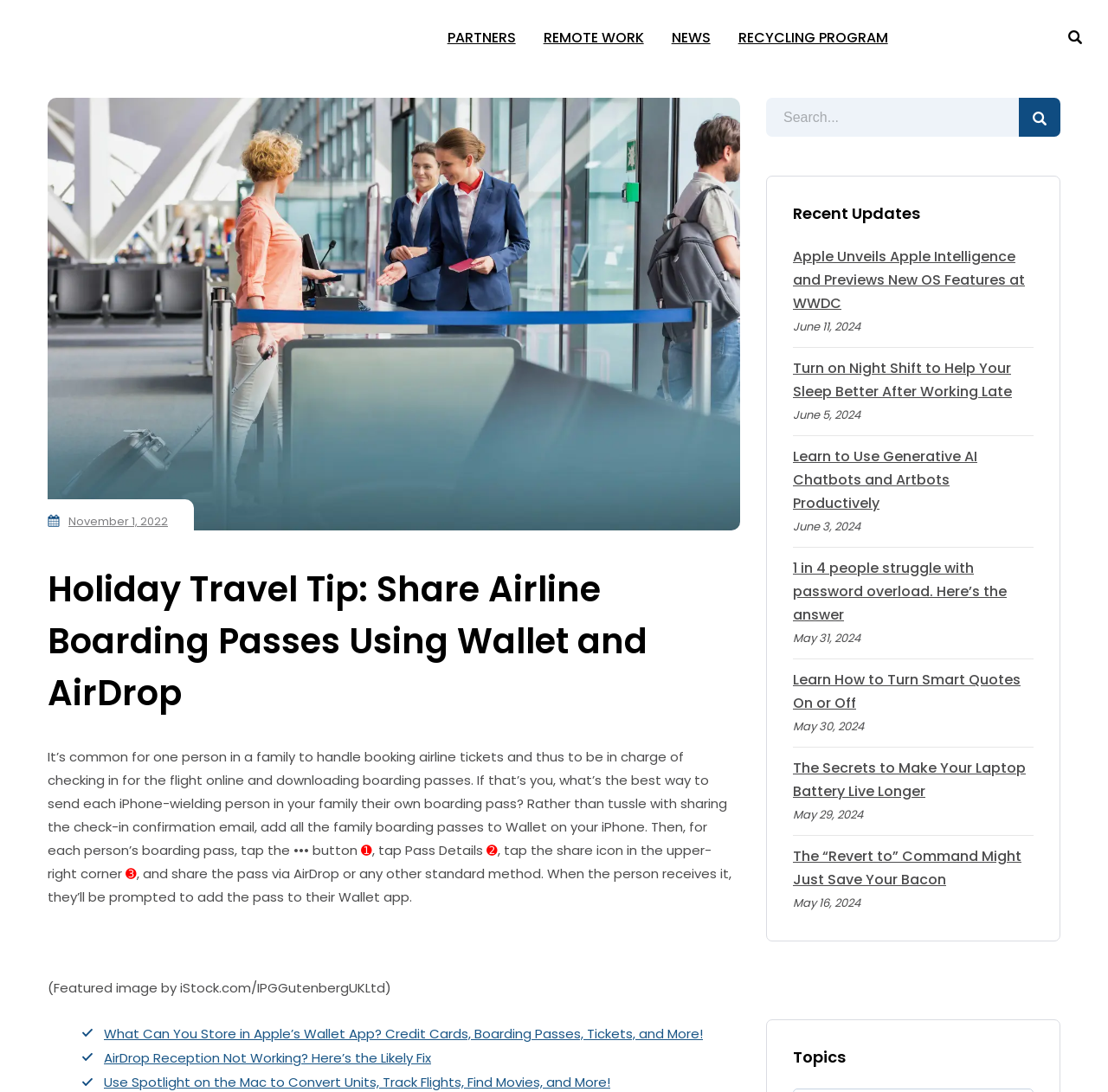What is the icon used to share a boarding pass?
Please provide a comprehensive answer to the question based on the webpage screenshot.

I found this answer by reading the text ', tap the share icon in the upper-right corner' and understanding that this icon is used to share the boarding pass with others.